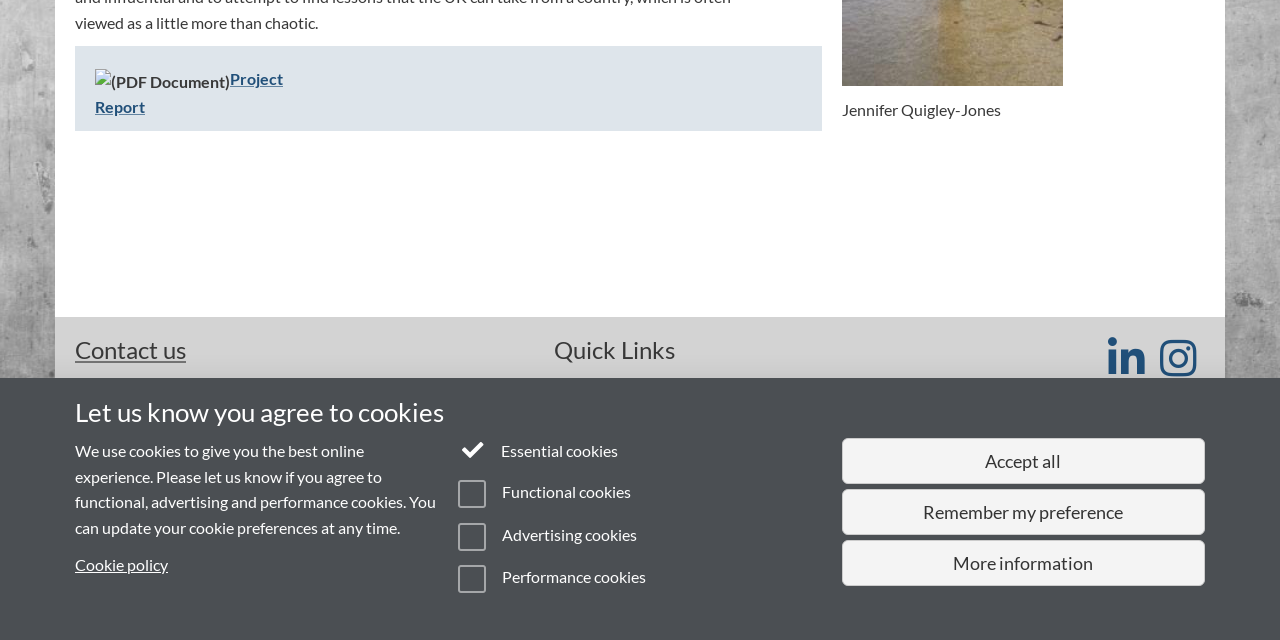Provide the bounding box coordinates of the HTML element this sentence describes: "About us". The bounding box coordinates consist of four float numbers between 0 and 1, i.e., [left, top, right, bottom].

[0.433, 0.676, 0.477, 0.703]